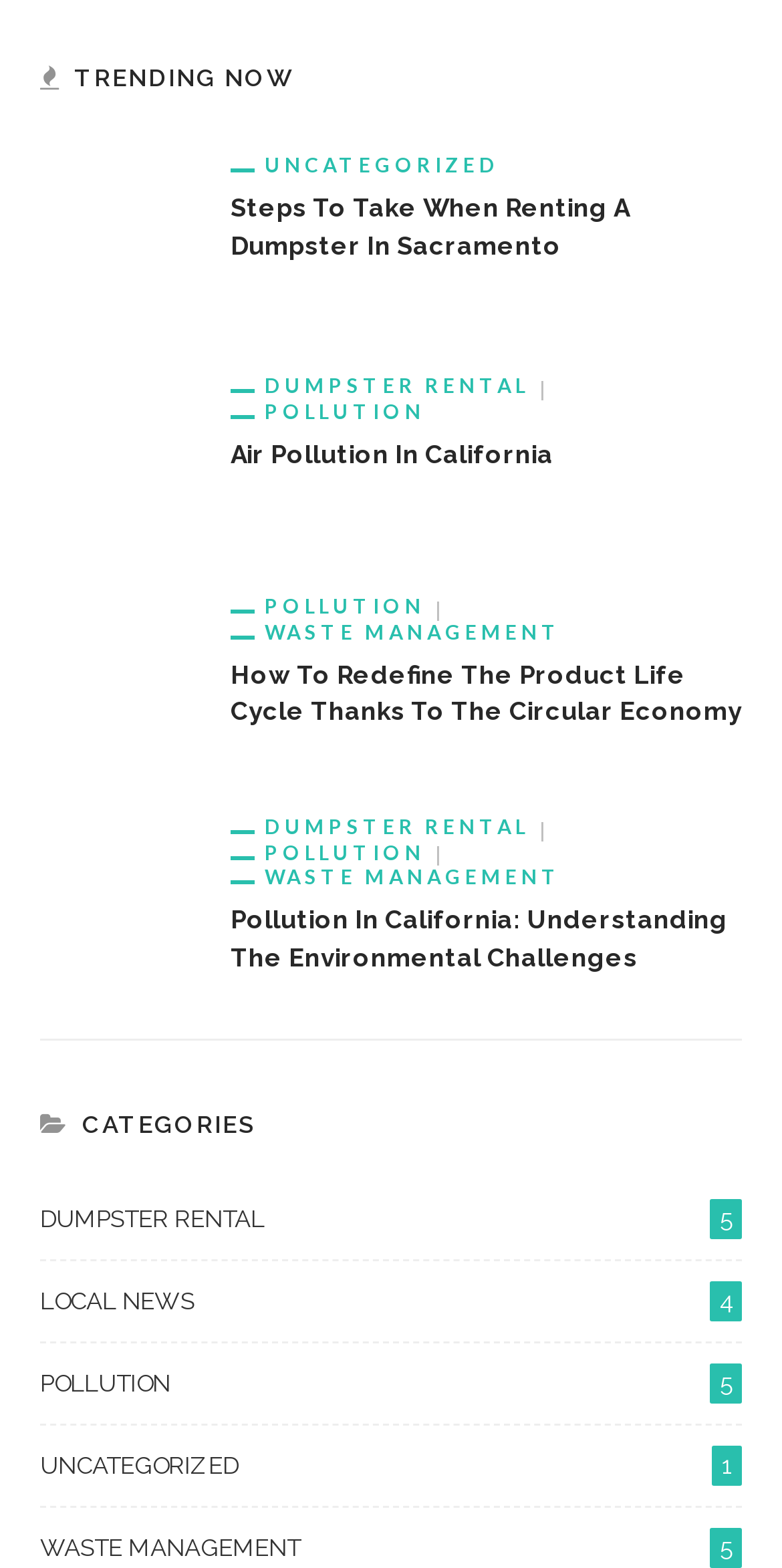What is the topic of the last link?
Please craft a detailed and exhaustive response to the question.

The last link is located at the bottom-right of the webpage, and its OCR text is 'WASTE MANAGEMENT 5'. This indicates that the topic of this link is related to waste management.